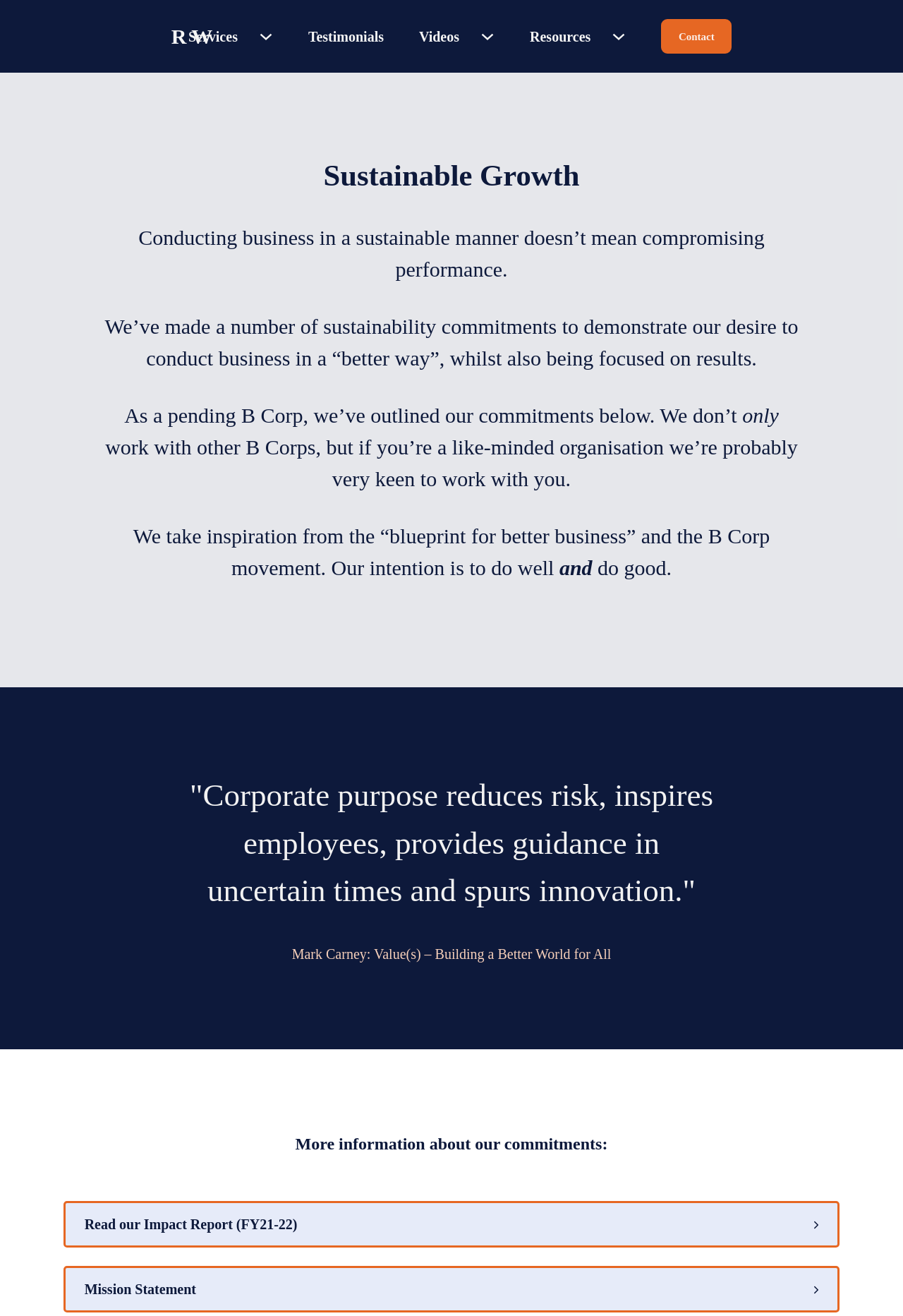What is the significance of the image on the webpage?
Look at the image and construct a detailed response to the question.

The image is placed below a static text that quotes 'Corporate purpose reduces risk, inspires employees, provides guidance in uncertain times and spurs innovation.' This suggests that the image is used to illustrate the importance of corporate purpose, which is a key aspect of sustainable growth and business practices.